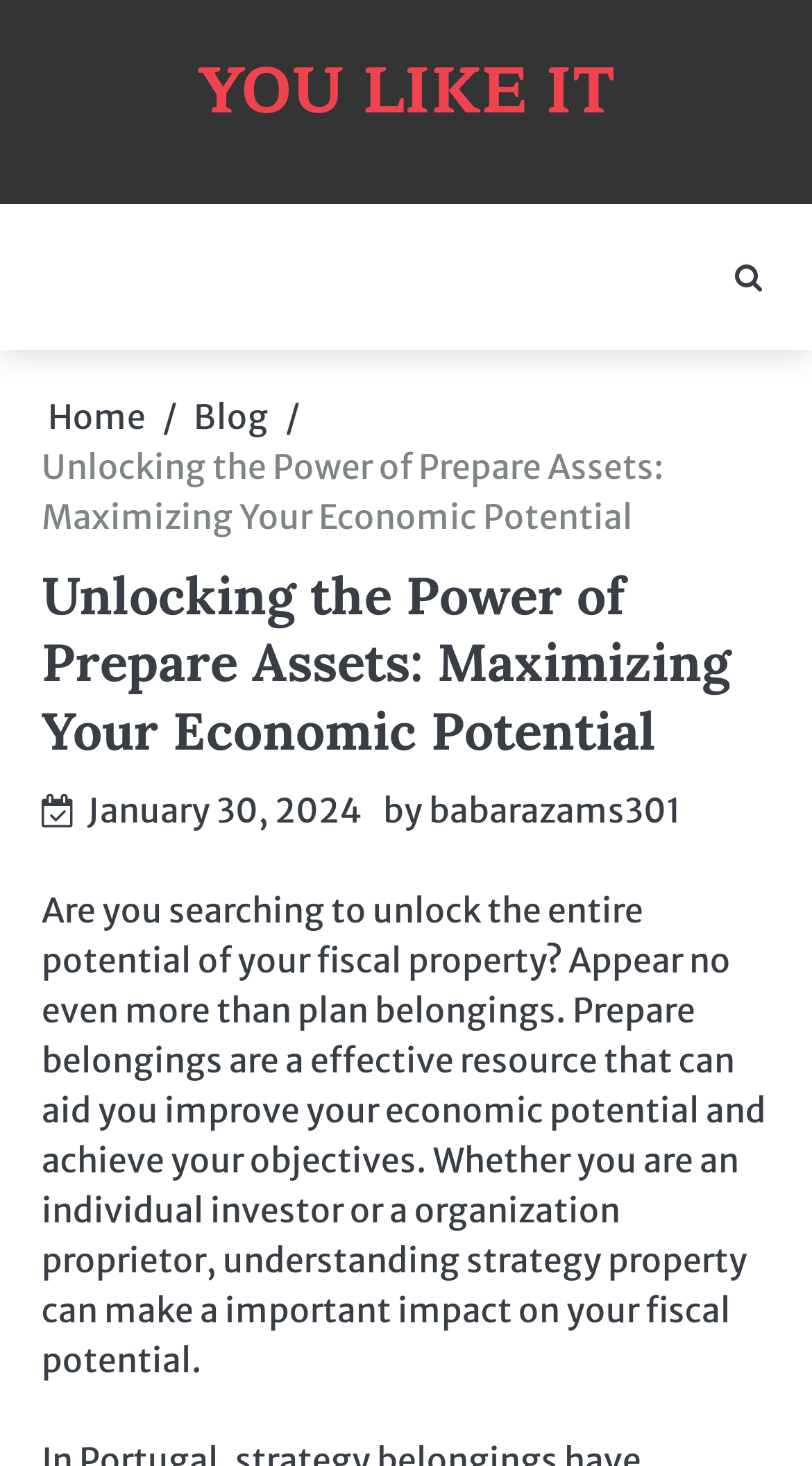Respond to the question below with a concise word or phrase:
What is the main topic of the article?

prepare assets